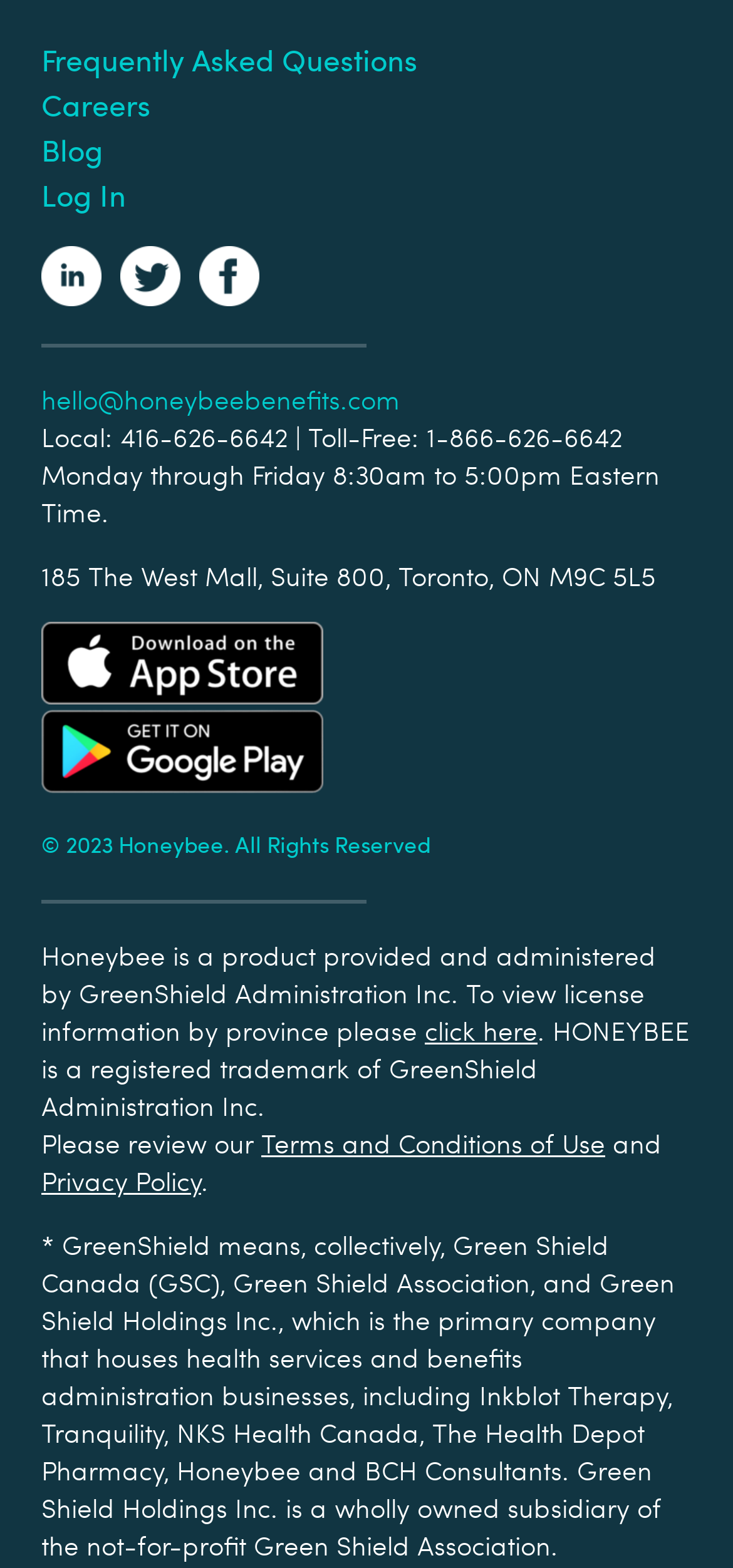Refer to the image and provide a thorough answer to this question:
What are the office hours?

I found the office hours by looking at the static text elements on the webpage. There is a text element that says 'Monday through Friday 8:30am to 5:00pm Eastern Time.' which indicates the office hours.